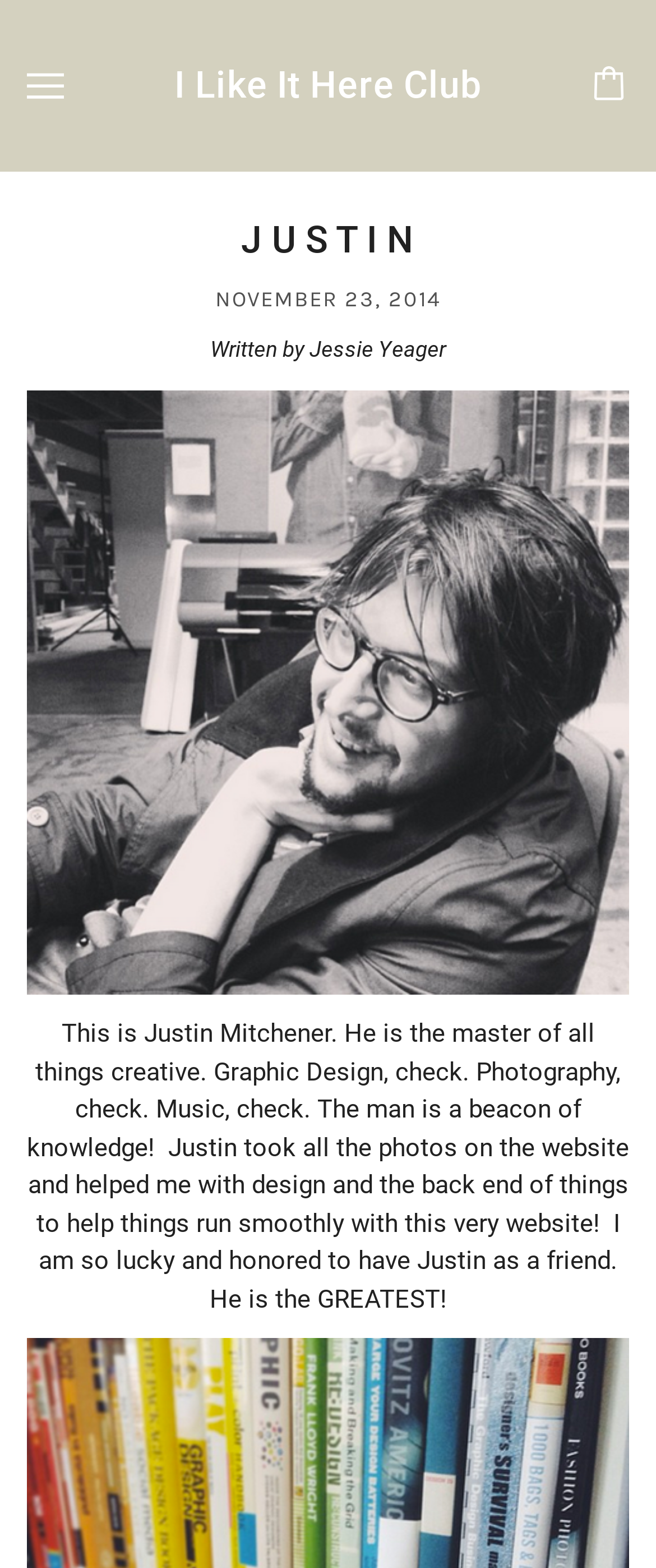What is Justin's role in creating this website?
Please utilize the information in the image to give a detailed response to the question.

I found the answer by reading the text on the webpage, which states 'Justin took all the photos on the website and helped me with design and the back end of things...'.